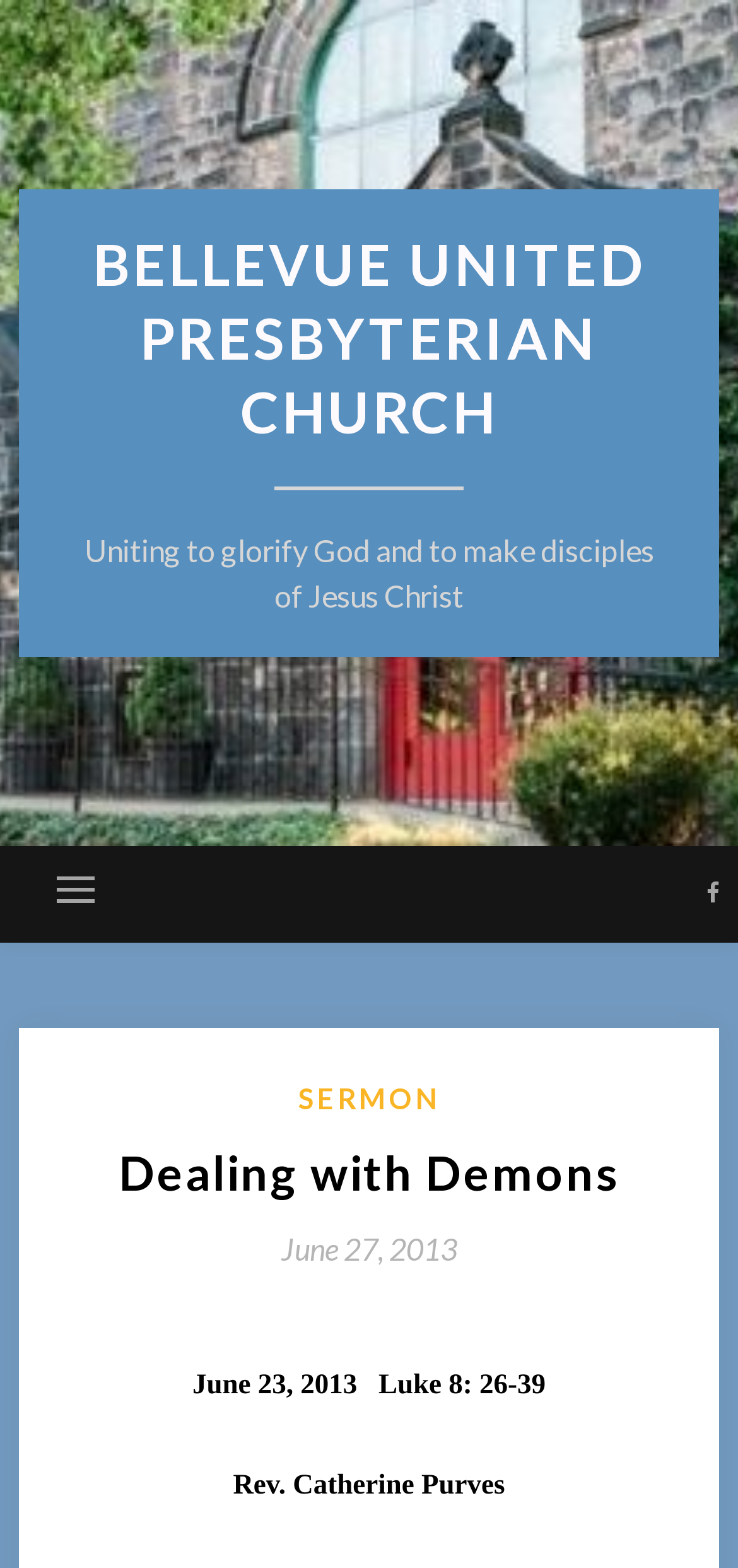Generate a thorough caption detailing the webpage content.

The webpage is about a sermon titled "Dealing with Demons" from Bellevue United Presbyterian Church. At the top, there is a link with the church's name and a brief description of its mission. Next to it, there is a button to expand the primary menu. On the opposite side, there is a link with an icon.

Below the top section, there is a header area with several links and headings. The main heading is "Dealing with Demons", and there is a link to the "SERMON" section. The sermon's date, "June 27, 2013", is also provided as a link. 

Further down, there is a section with the sermon's details, including the date "June 23, 2013", the Bible verse "Luke 8: 26-39", and the preacher's name, "Rev. Catherine Purves".